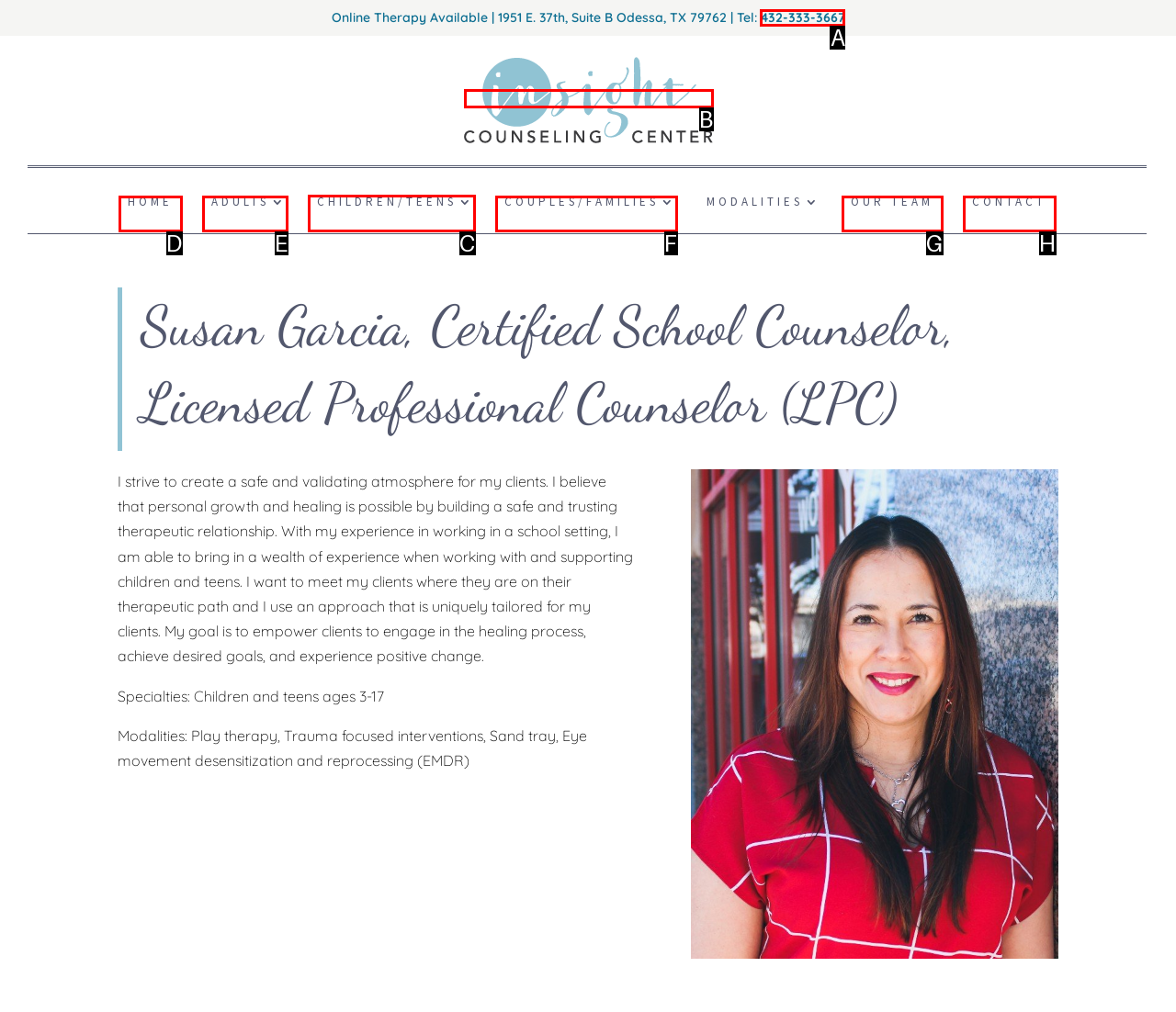To execute the task: Book an appointment, which one of the highlighted HTML elements should be clicked? Answer with the option's letter from the choices provided.

None